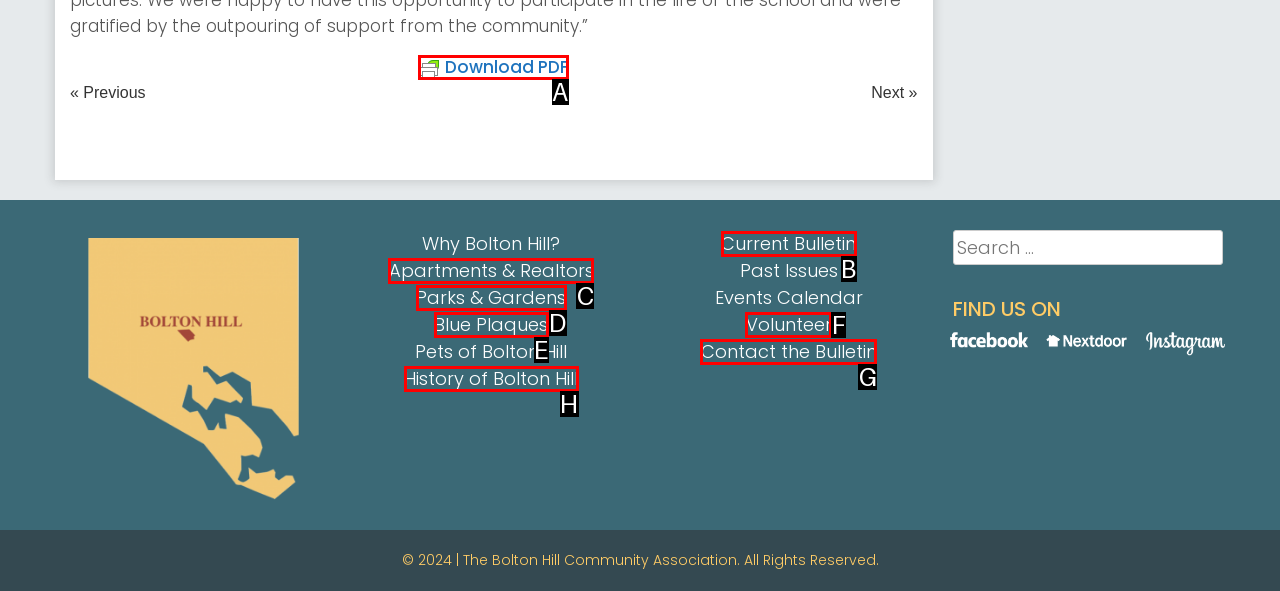Tell me the correct option to click for this task: Download PDF
Write down the option's letter from the given choices.

A